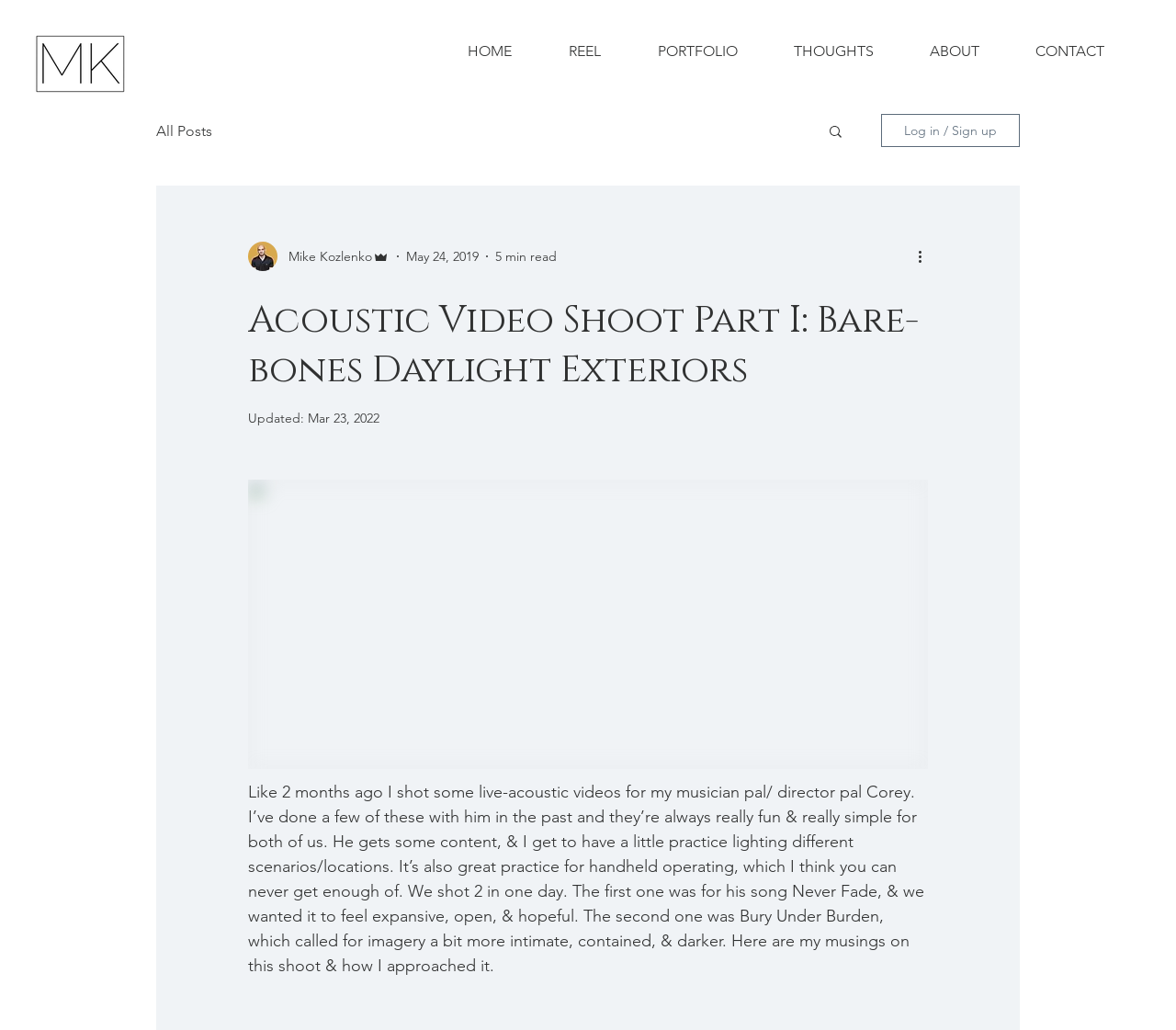What is the date of the blog post?
Carefully examine the image and provide a detailed answer to the question.

The date of the blog post can be found in the section where the author's name and picture are displayed. The text 'May 24, 2019' is located below the author's name, indicating that it is the date of the blog post.